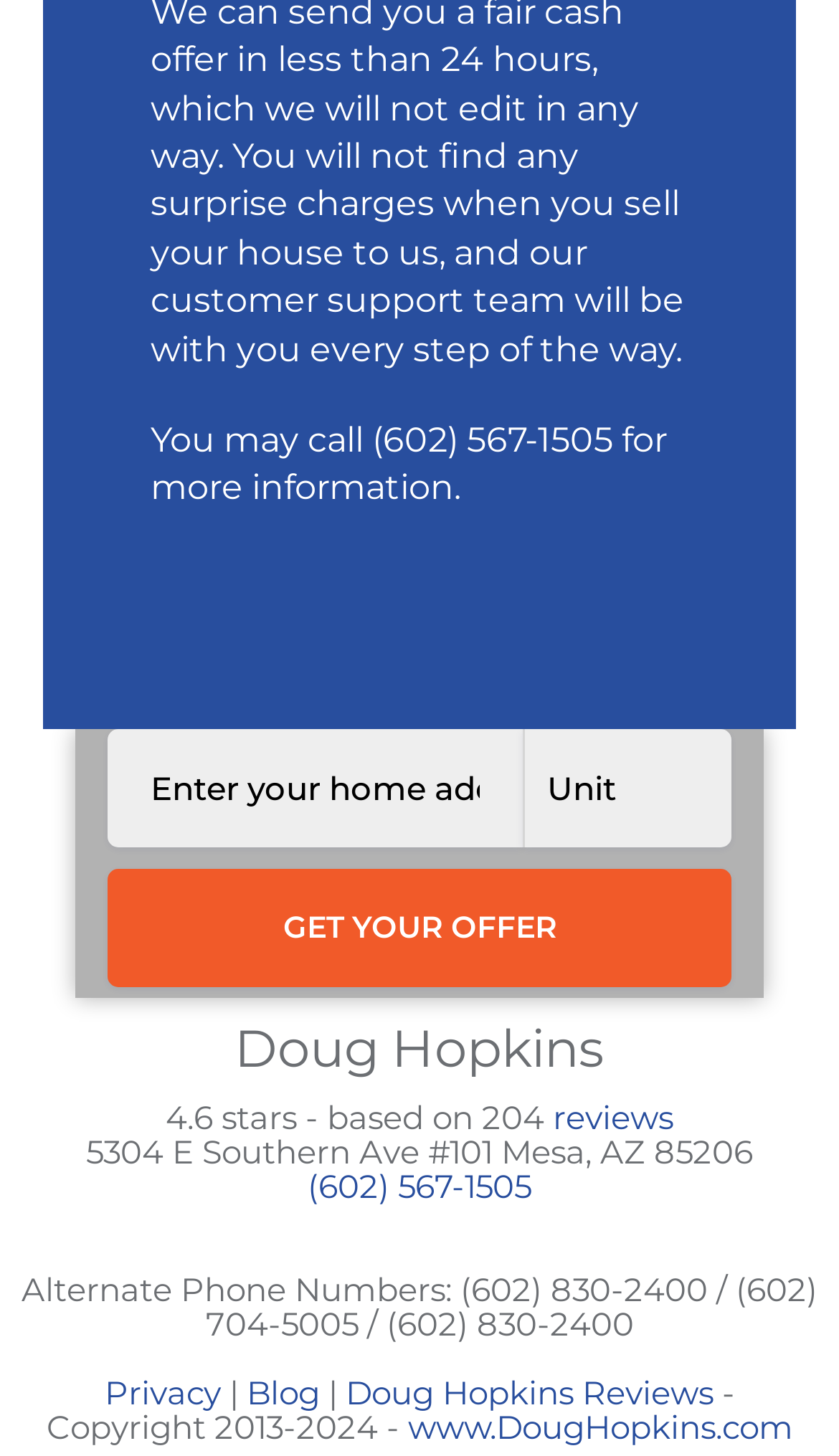Based on the image, please elaborate on the answer to the following question:
How many alternate phone numbers are provided?

The static text element 'Alternate Phone Numbers: (602) 830-2400 / (602) 704-5005 / (602) 830-2400' lists three alternate phone numbers, separated by slashes.